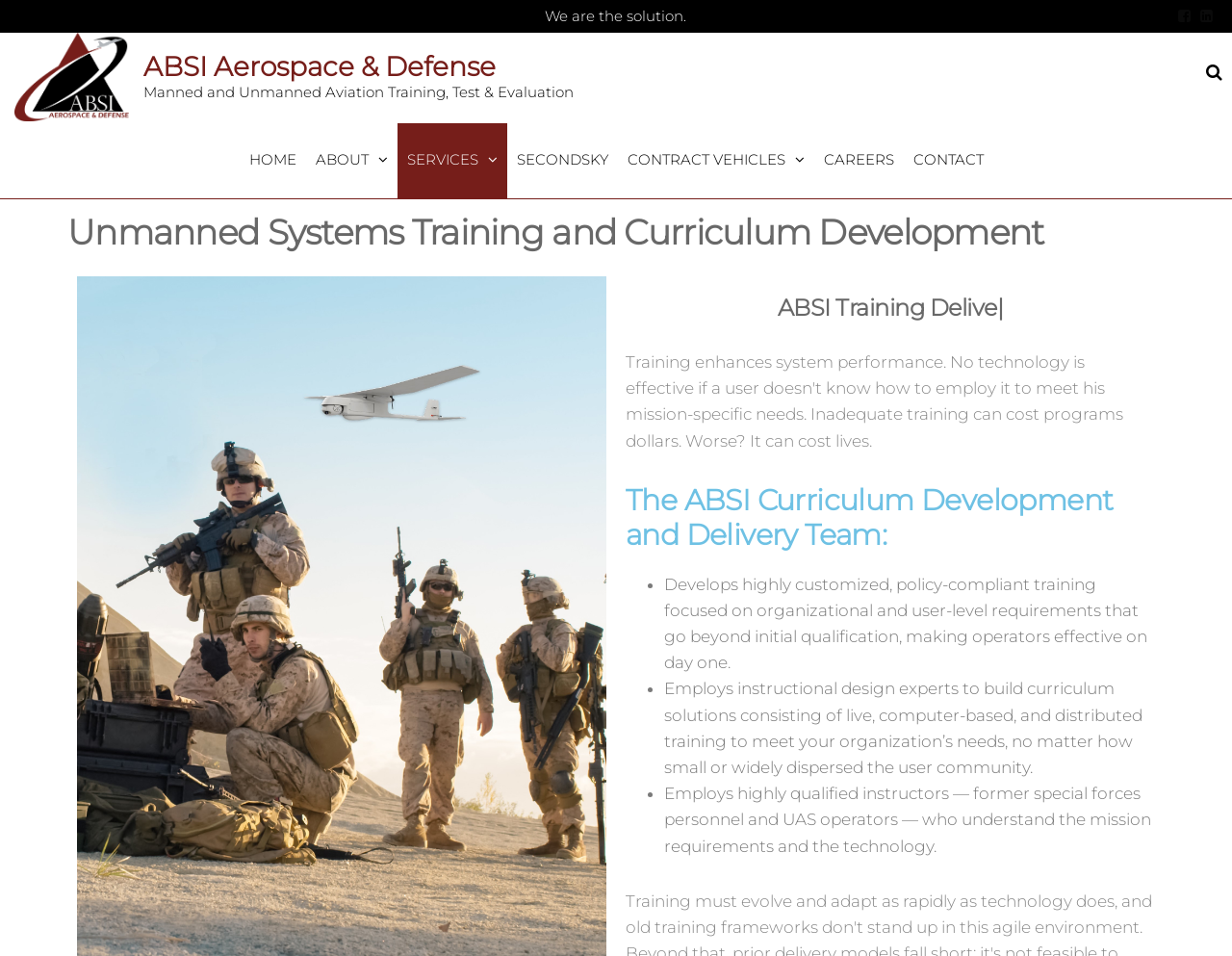What is the company name?
Answer the question with as much detail as you can, using the image as a reference.

The company name can be found in the top-left corner of the webpage, where it is written as 'ABSI Aerospace & Defense' with an accompanying image.